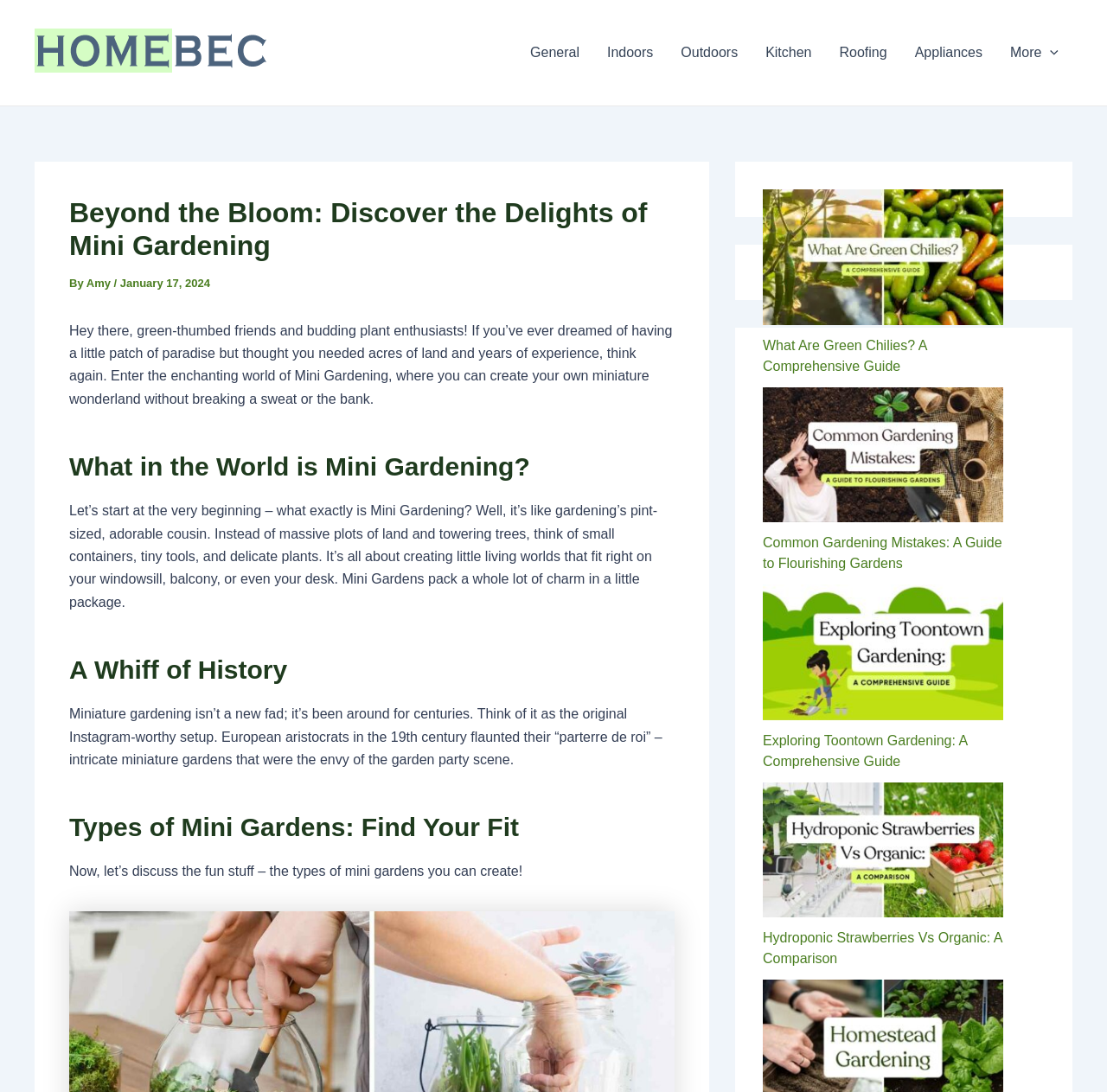Using the webpage screenshot and the element description Roofing, determine the bounding box coordinates. Specify the coordinates in the format (top-left x, top-left y, bottom-right x, bottom-right y) with values ranging from 0 to 1.

[0.746, 0.017, 0.814, 0.08]